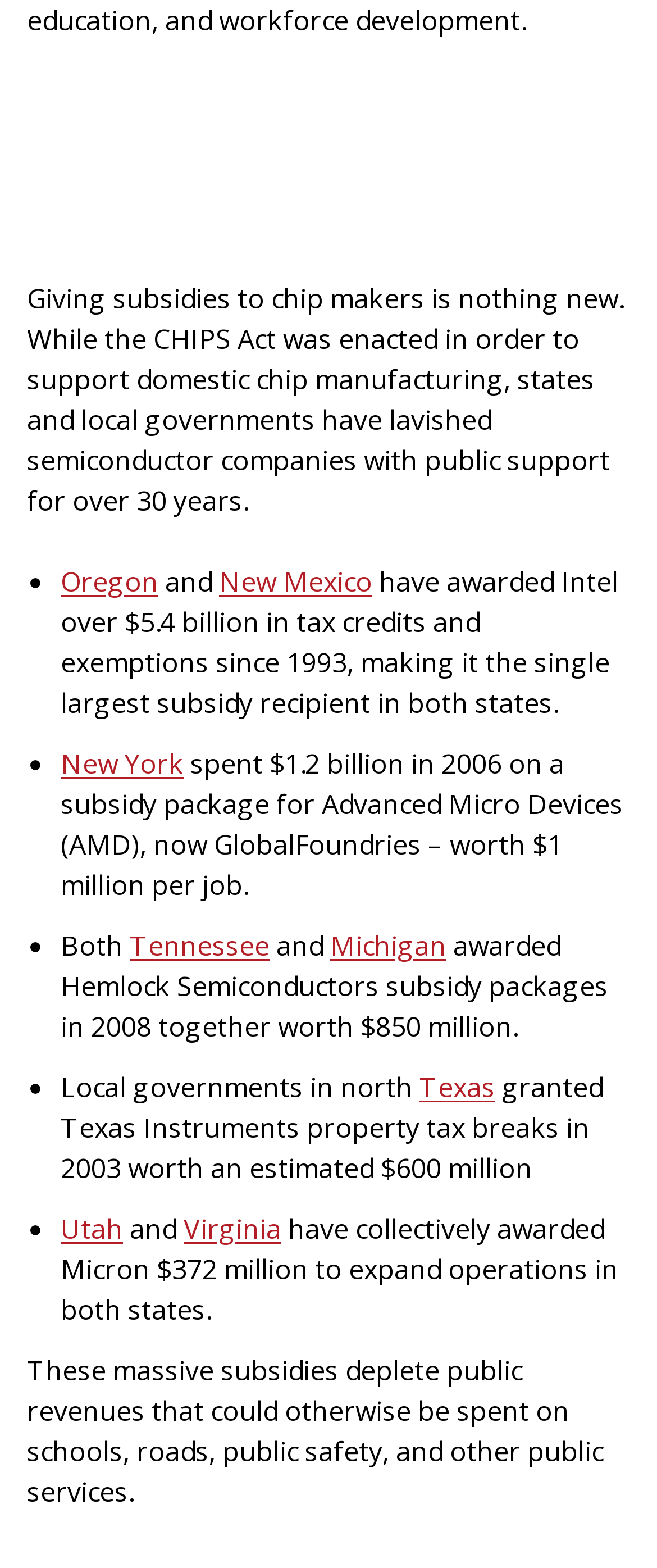Please identify the bounding box coordinates of the area I need to click to accomplish the following instruction: "Click on New Mexico".

[0.333, 0.359, 0.567, 0.383]